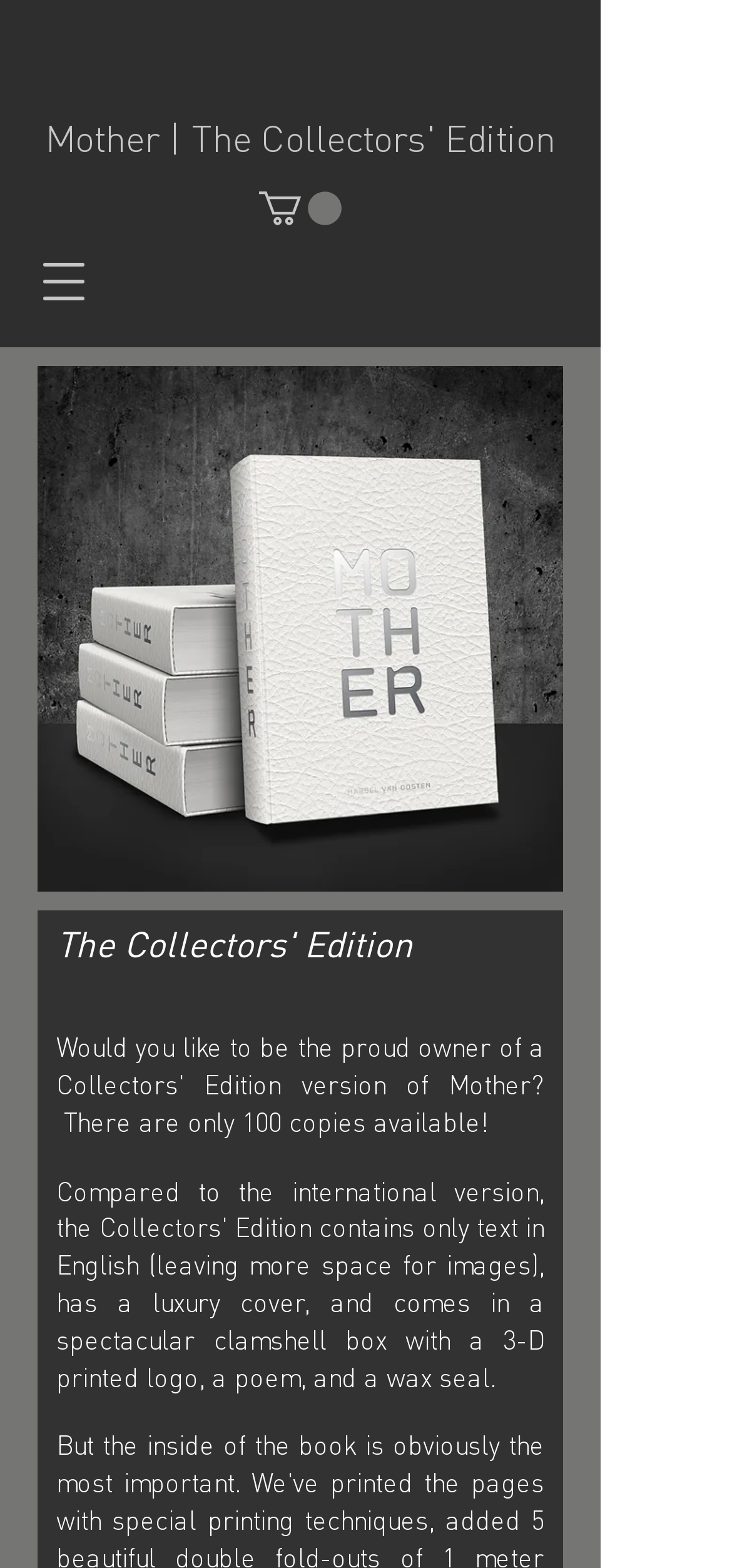Please provide a comprehensive response to the question below by analyzing the image: 
How many copies of the Collectors' Edition are available?

The answer can be found in the StaticText element that says 'There are only 100 copies available'. This text is likely describing the availability of the product, which is the Collectors' Edition.